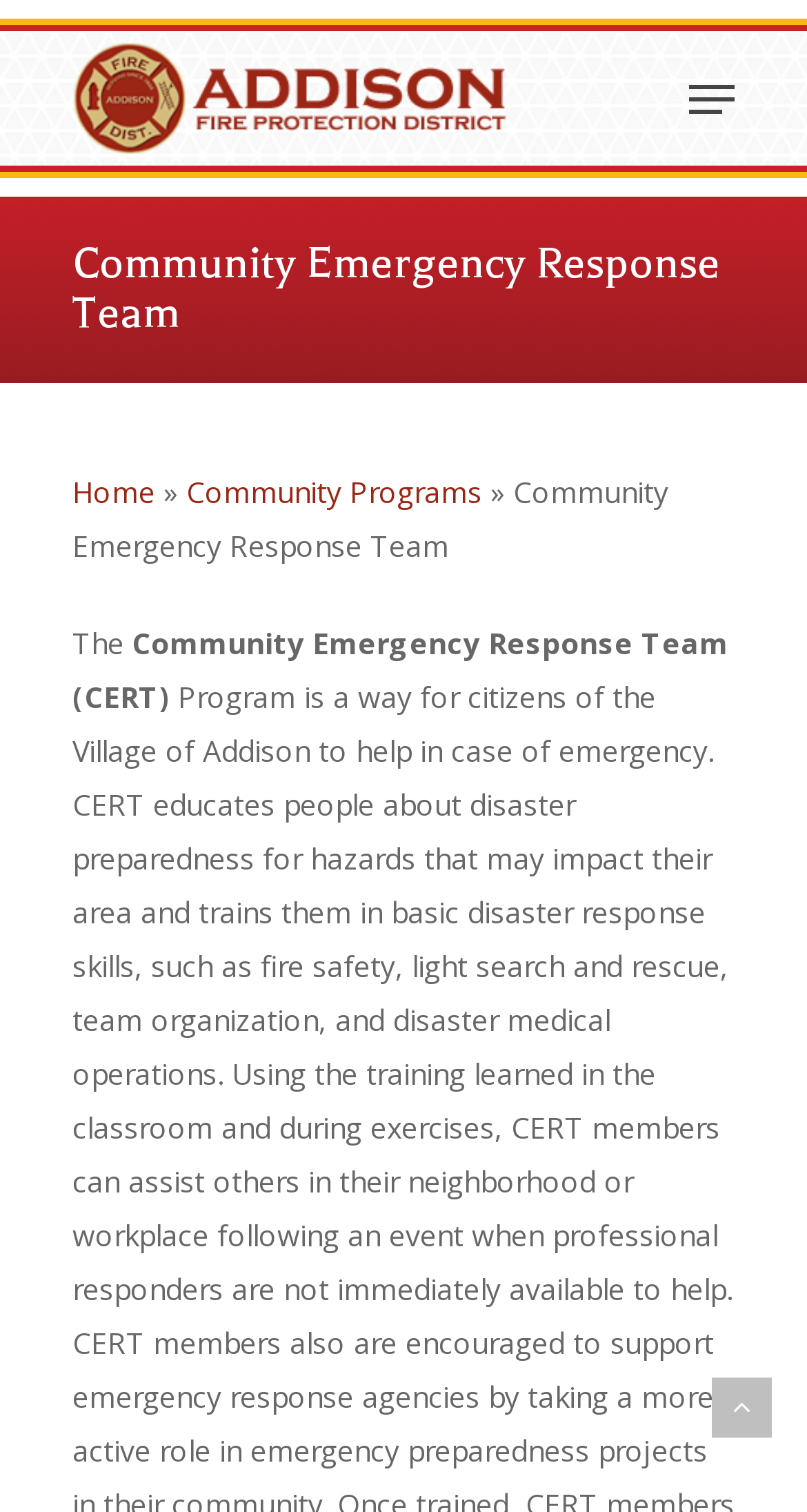Find the bounding box of the UI element described as: "Home". The bounding box coordinates should be given as four float values between 0 and 1, i.e., [left, top, right, bottom].

[0.09, 0.312, 0.192, 0.338]